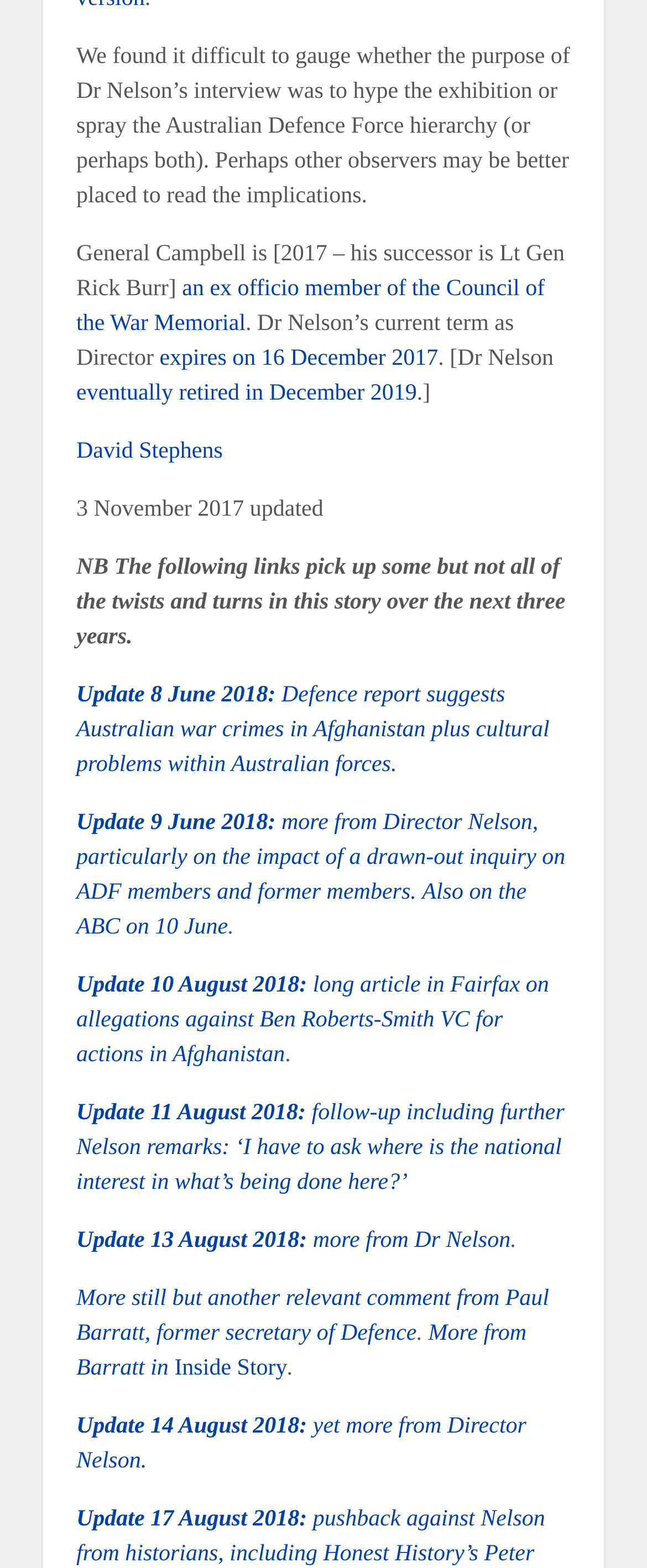Please identify the bounding box coordinates of the element that needs to be clicked to perform the following instruction: "Learn more about Paul Barratt's comment".

[0.118, 0.82, 0.849, 0.858]